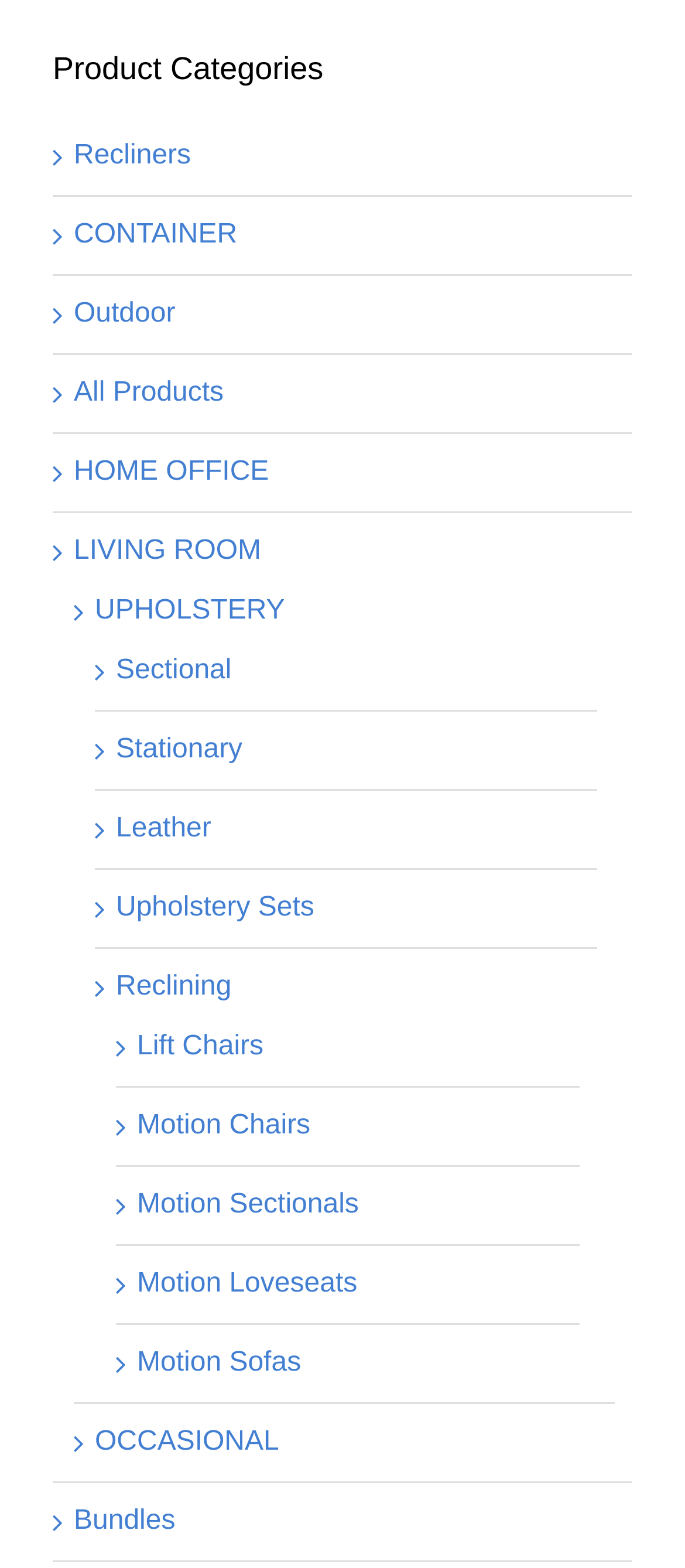Provide the bounding box coordinates of the area you need to click to execute the following instruction: "Browse Recliners".

[0.108, 0.09, 0.279, 0.109]